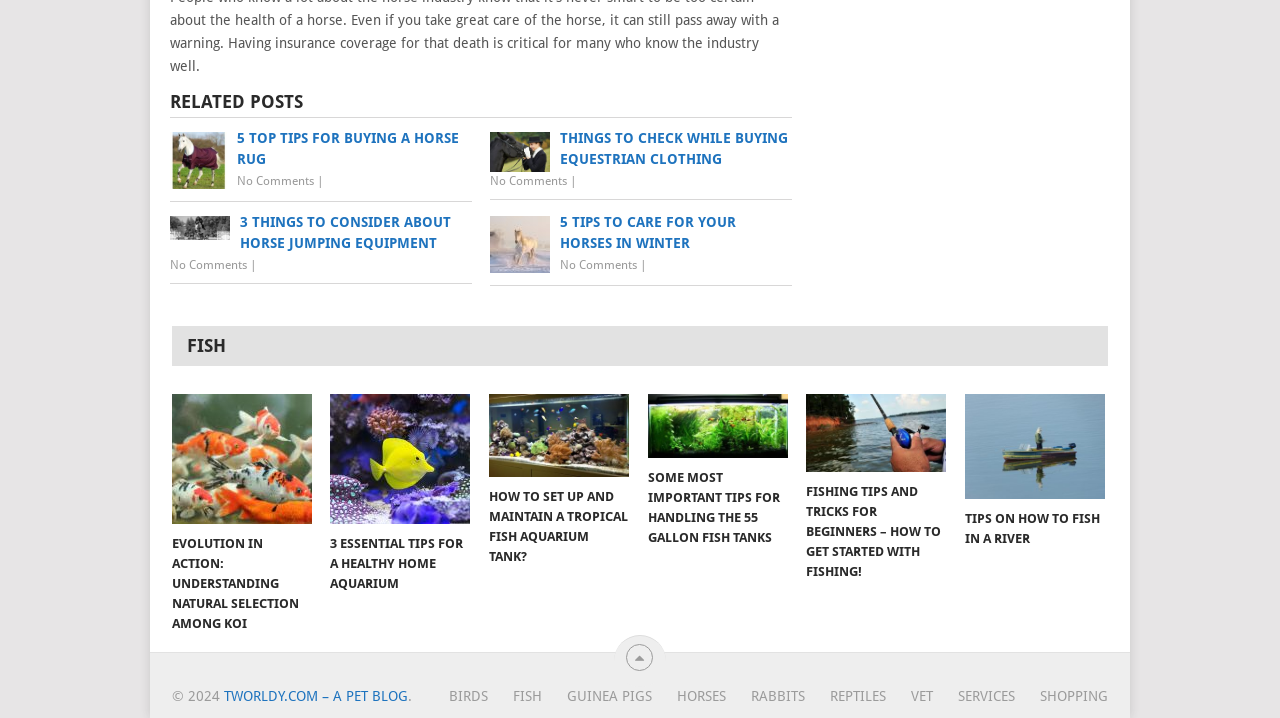What is the category of the posts under 'RELATED POSTS'?
Answer the question with as much detail as possible.

The category of the posts under 'RELATED POSTS' can be determined by looking at the links provided, which are related to horse care and equipment, such as '5 TOP TIPS FOR BUYING A HORSE RUG' and '3 THINGS TO CONSIDER ABOUT HORSE JUMPING EQUIPMENT'.